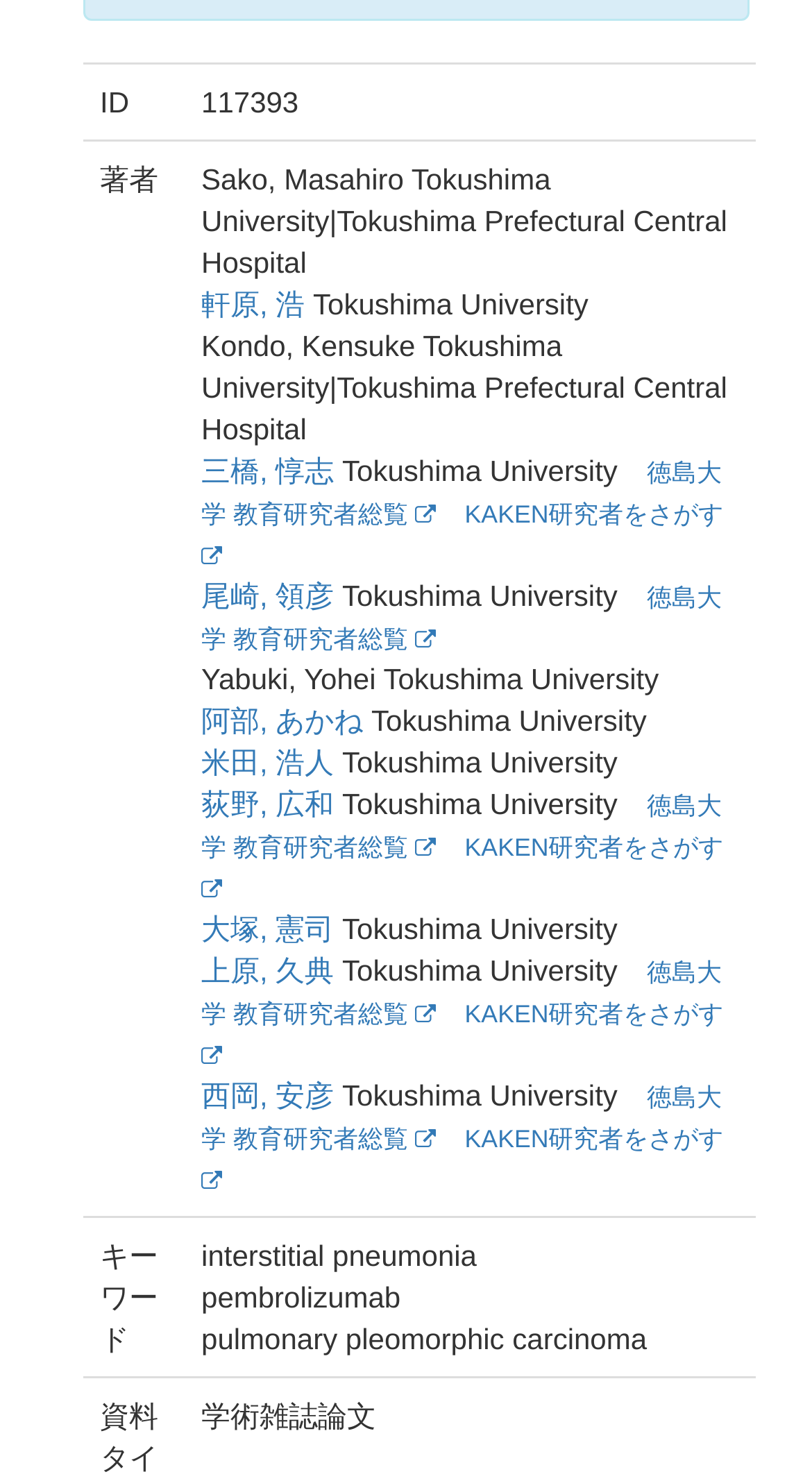How many authors are listed in the table?
From the screenshot, provide a brief answer in one word or phrase.

11